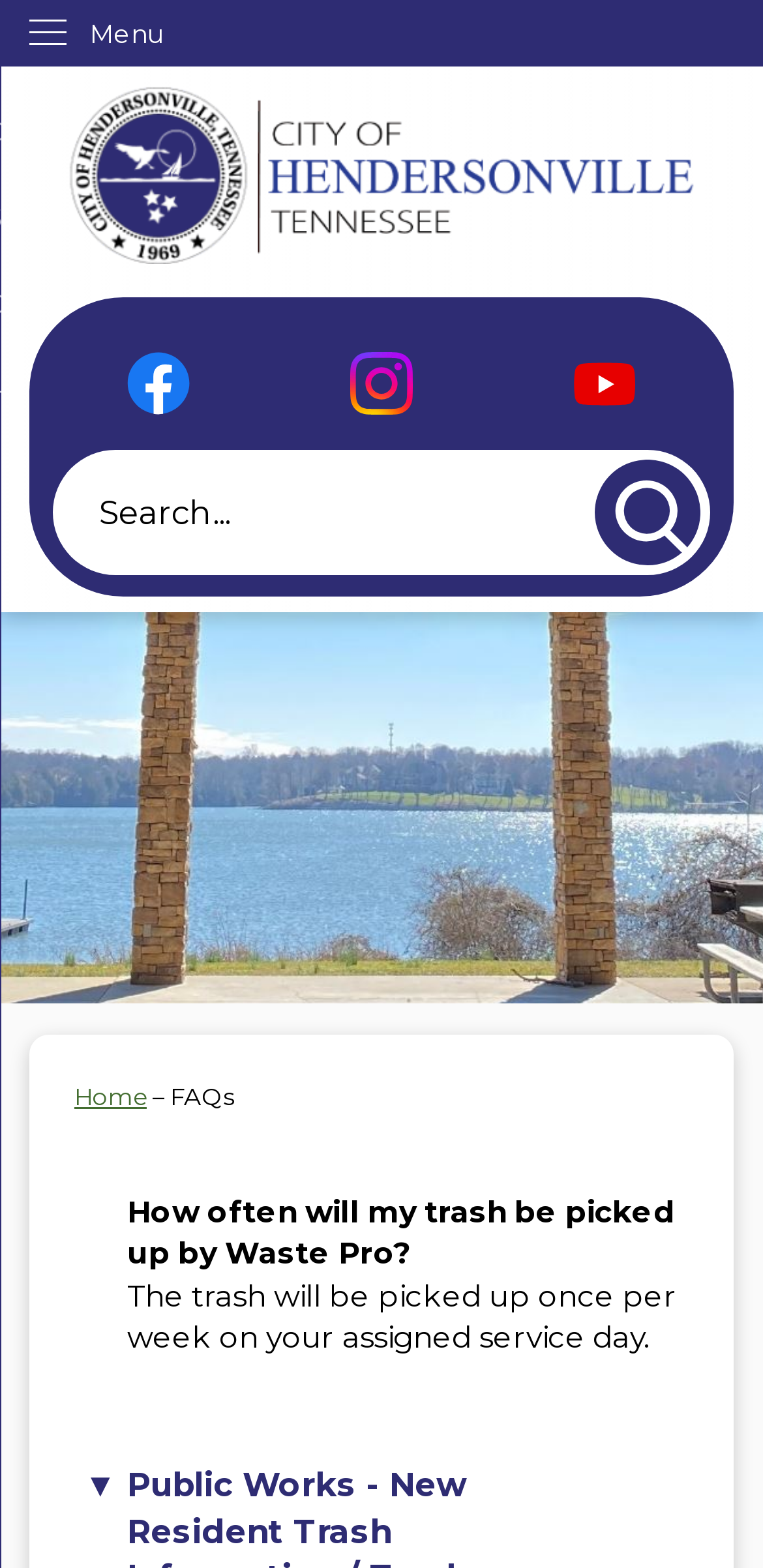Please mark the bounding box coordinates of the area that should be clicked to carry out the instruction: "Skip to Main Content".

[0.0, 0.0, 0.044, 0.021]